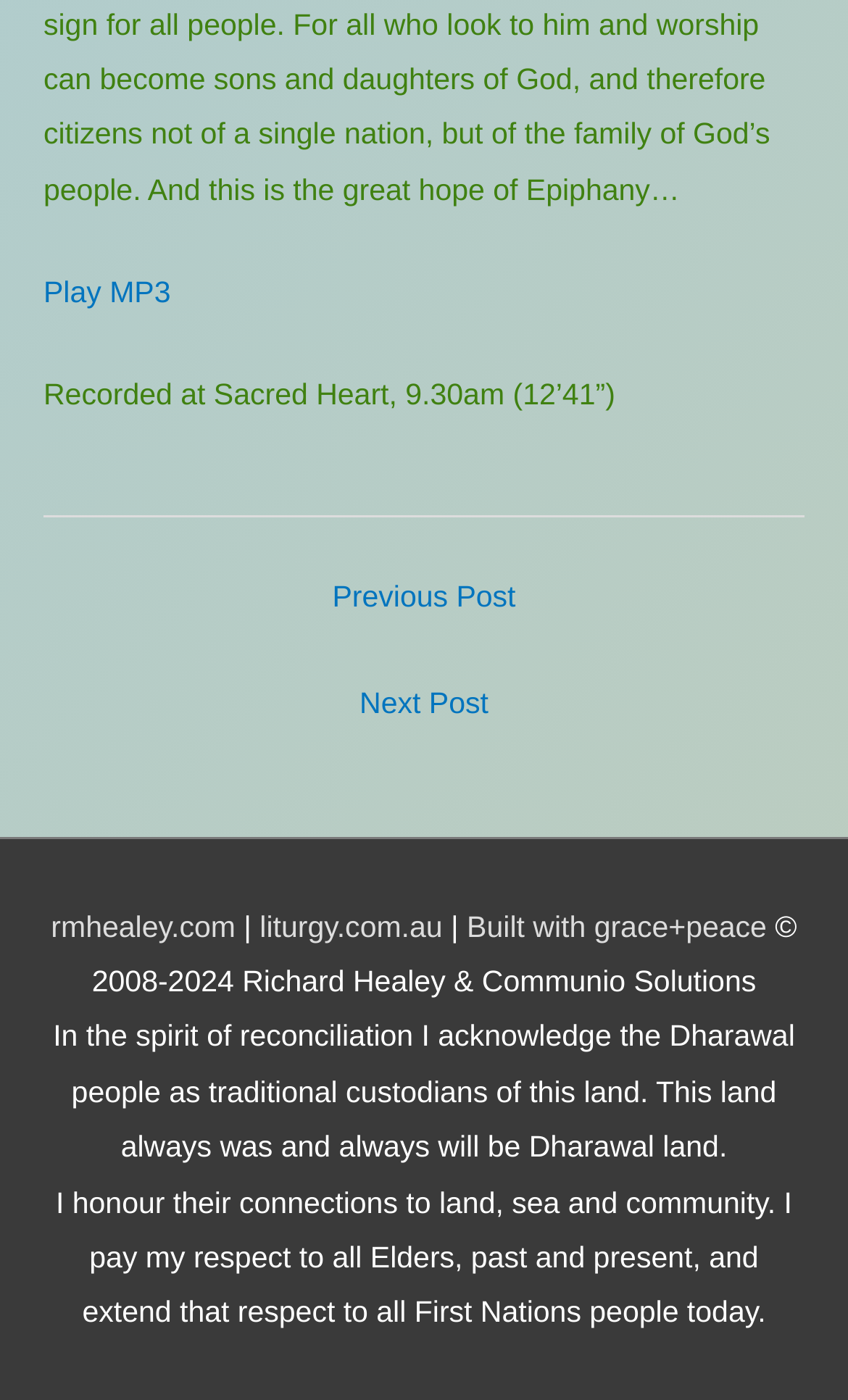Based on the element description: "← Previous Post", identify the bounding box coordinates for this UI element. The coordinates must be four float numbers between 0 and 1, listed as [left, top, right, bottom].

[0.074, 0.405, 0.926, 0.454]